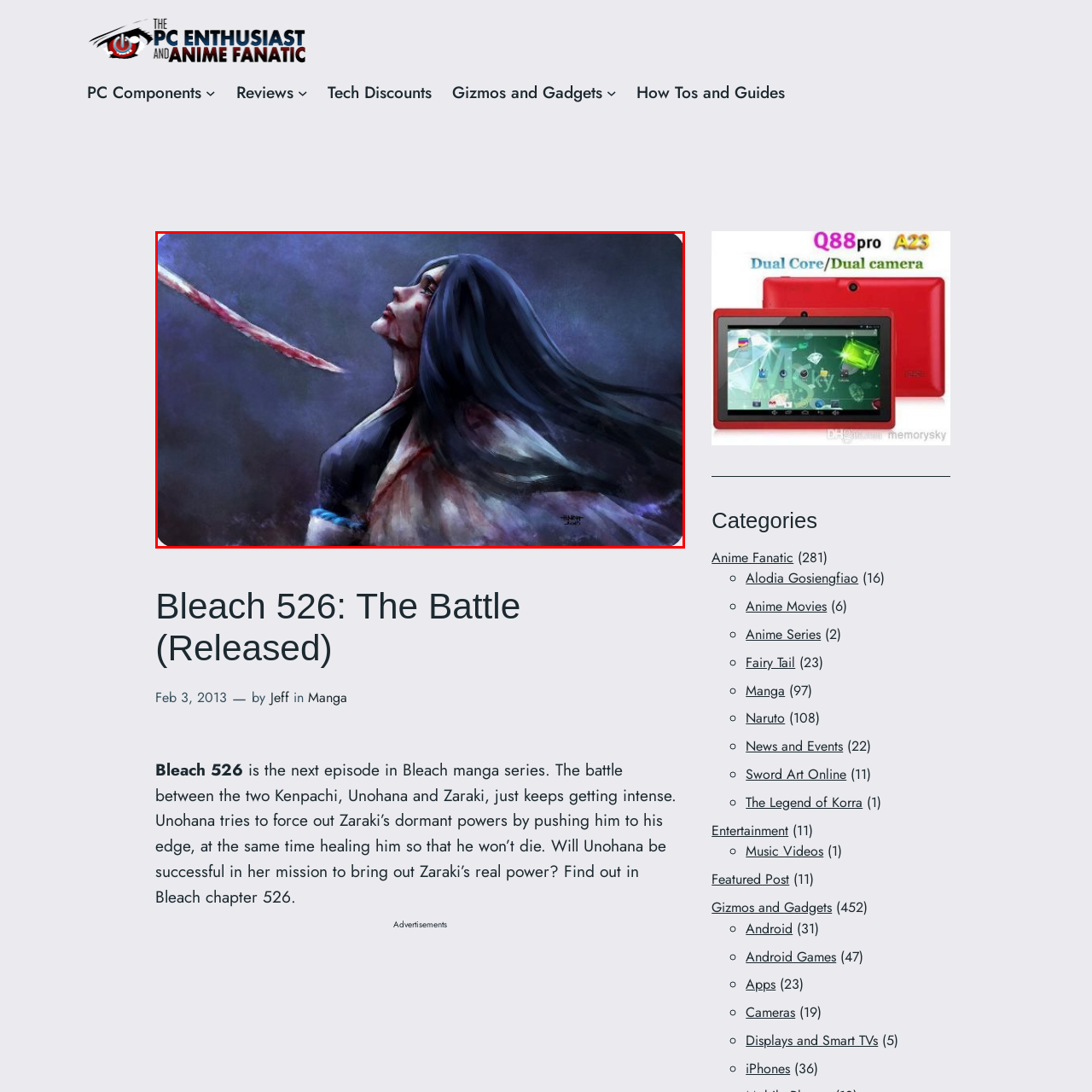Provide a thorough description of the scene depicted within the red bounding box.

The image depicts a dramatic scene from "Bleach 526: The Battle," showcasing a character with long, flowing black hair and a fierce expression. She appears to be in a moment of struggle, looking upward with an intense gaze, while a bloodied blade is poised above her, suggesting a pivotal moment in battle. The character is adorned in a dark, traditional outfit with a distinctive blue accessory on her wrist, symbolizing her strength and resolve. The backdrop of swirling colors creates an ominous atmosphere, reflecting the tension and stakes of the confrontation. This moment illustrates the escalating conflict between powerful figures in the "Bleach" manga series, particularly highlighting themes of sacrifice and the unveiling of inner strength.